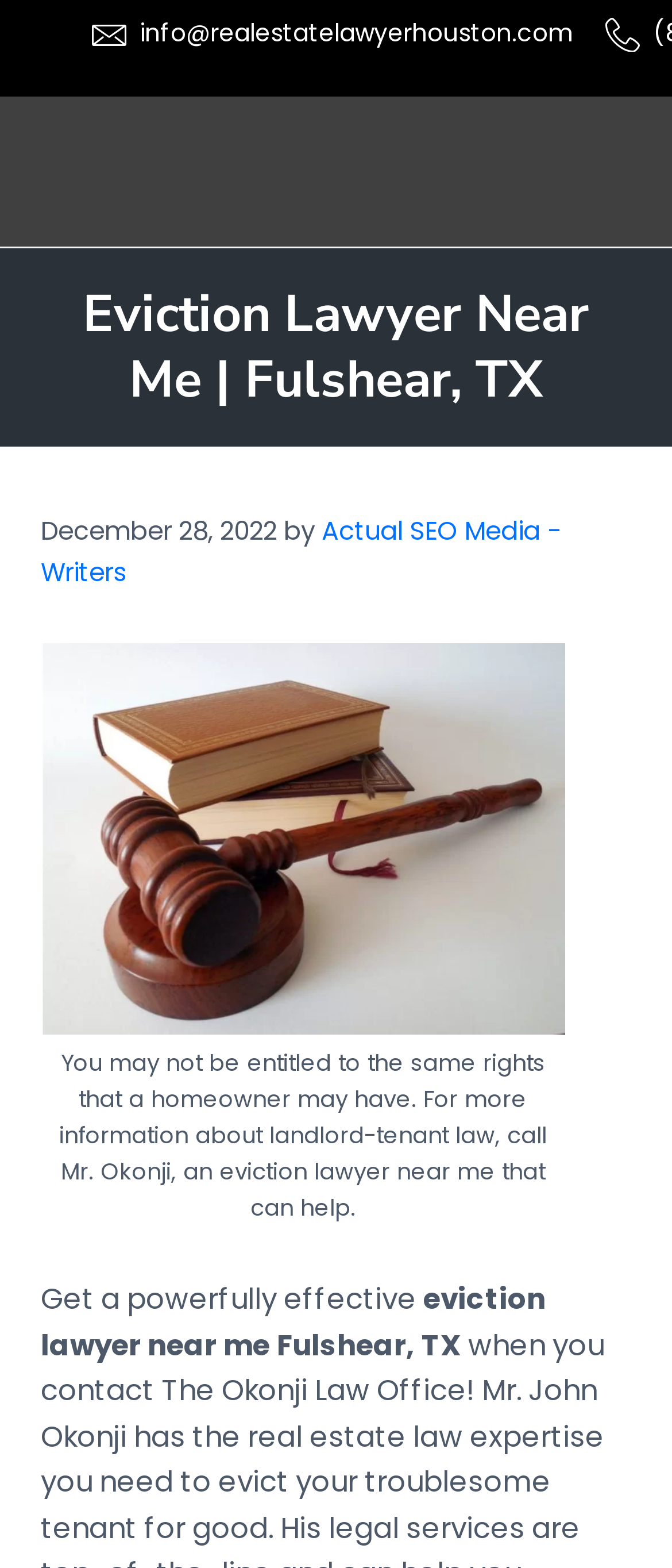How many social media links are there?
Give a one-word or short-phrase answer derived from the screenshot.

4